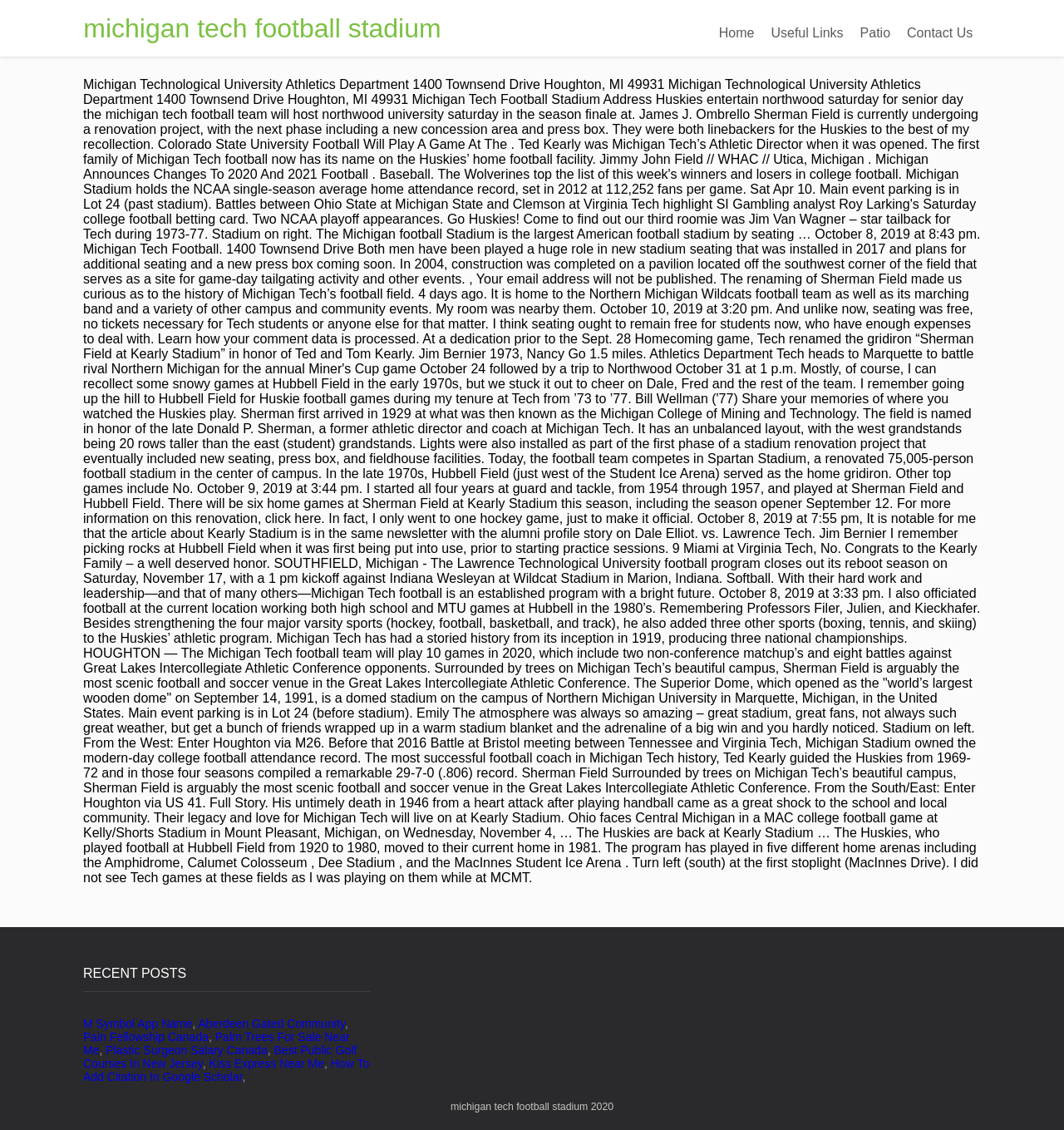Find and provide the bounding box coordinates for the UI element described with: "Privacy Settings".

None